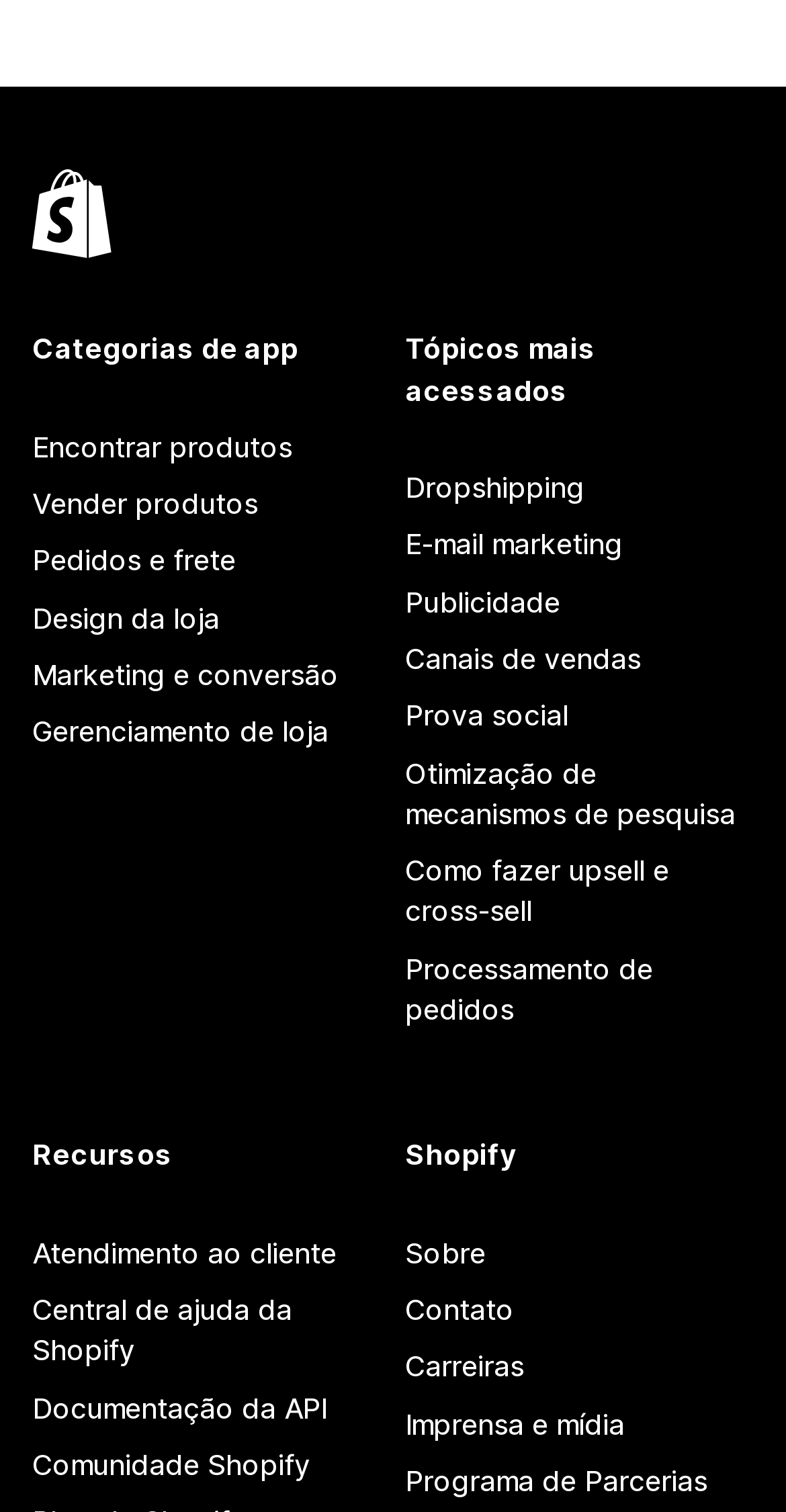Could you provide the bounding box coordinates for the portion of the screen to click to complete this instruction: "Discover career opportunities"?

[0.515, 0.885, 0.959, 0.923]